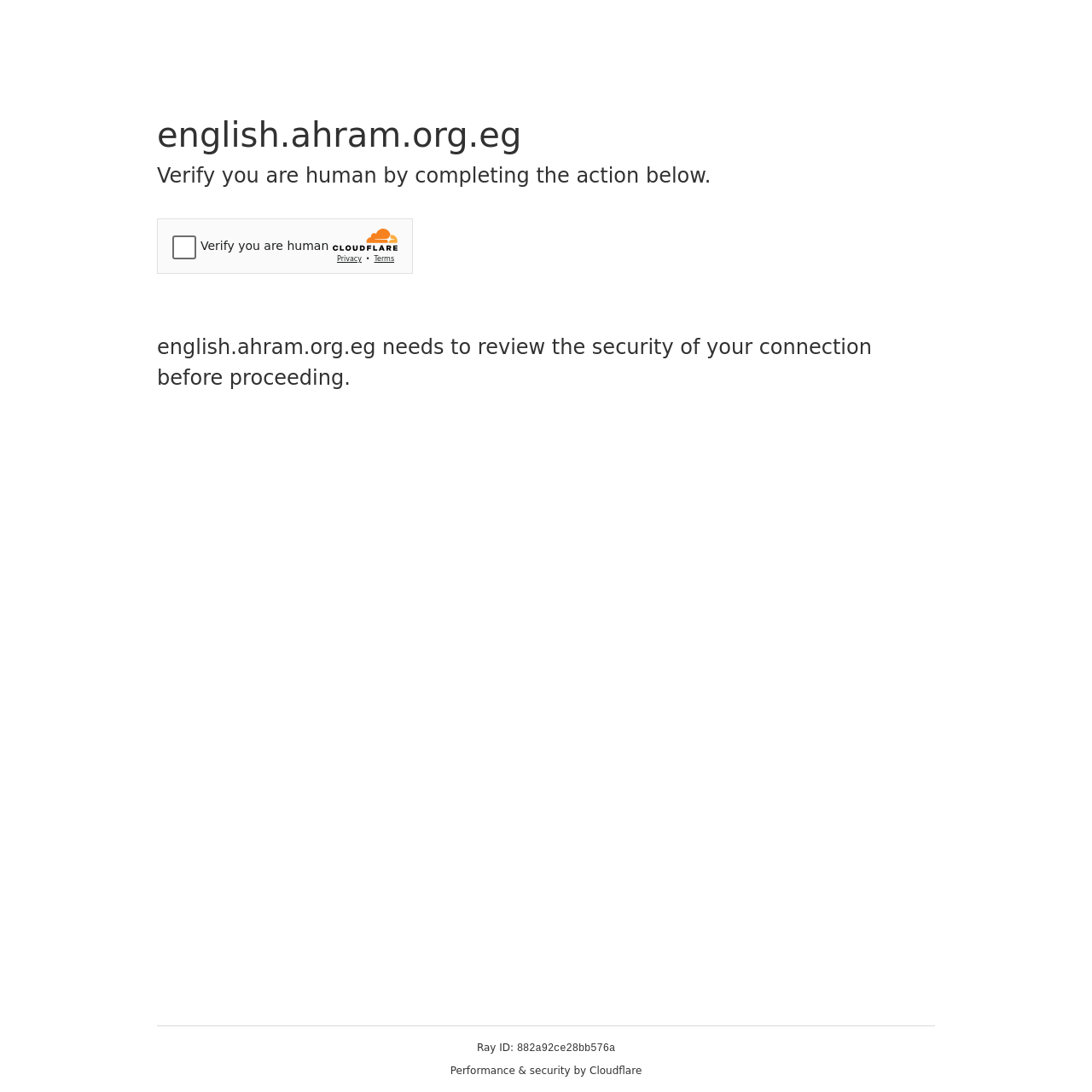Generate a comprehensive description of the webpage.

The webpage appears to be a security verification page. At the top, there is a heading that displays the website's domain, "english.ahram.org.eg". Below this, another heading instructs the user to "Verify you are human by completing the action below." 

To the right of these headings, there is an iframe containing a Cloudflare security challenge, which takes up a significant portion of the top section of the page. 

Below the iframe, there is a paragraph of text that explains the purpose of the security verification, stating that "english.ahram.org.eg needs to review the security of your connection before proceeding." 

At the bottom of the page, there is a section containing three lines of text. The first line displays the text "Ray ID:", followed by a unique identifier "882a92ce28bb576a" on the next line. The last line reads "Performance & security by Cloudflare", indicating that the security features are provided by Cloudflare.